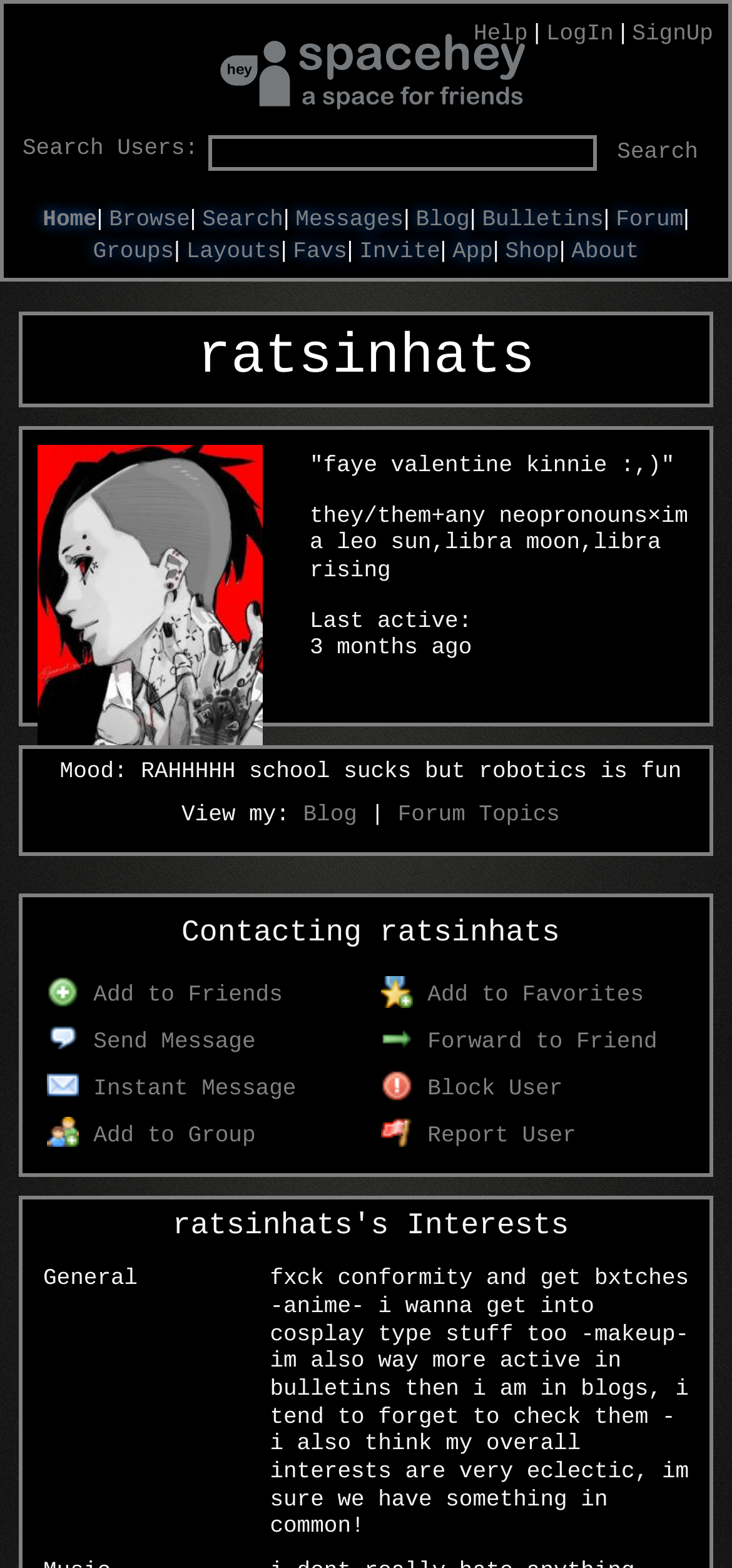Please identify the coordinates of the bounding box for the clickable region that will accomplish this instruction: "Search for users".

[0.284, 0.086, 0.815, 0.11]